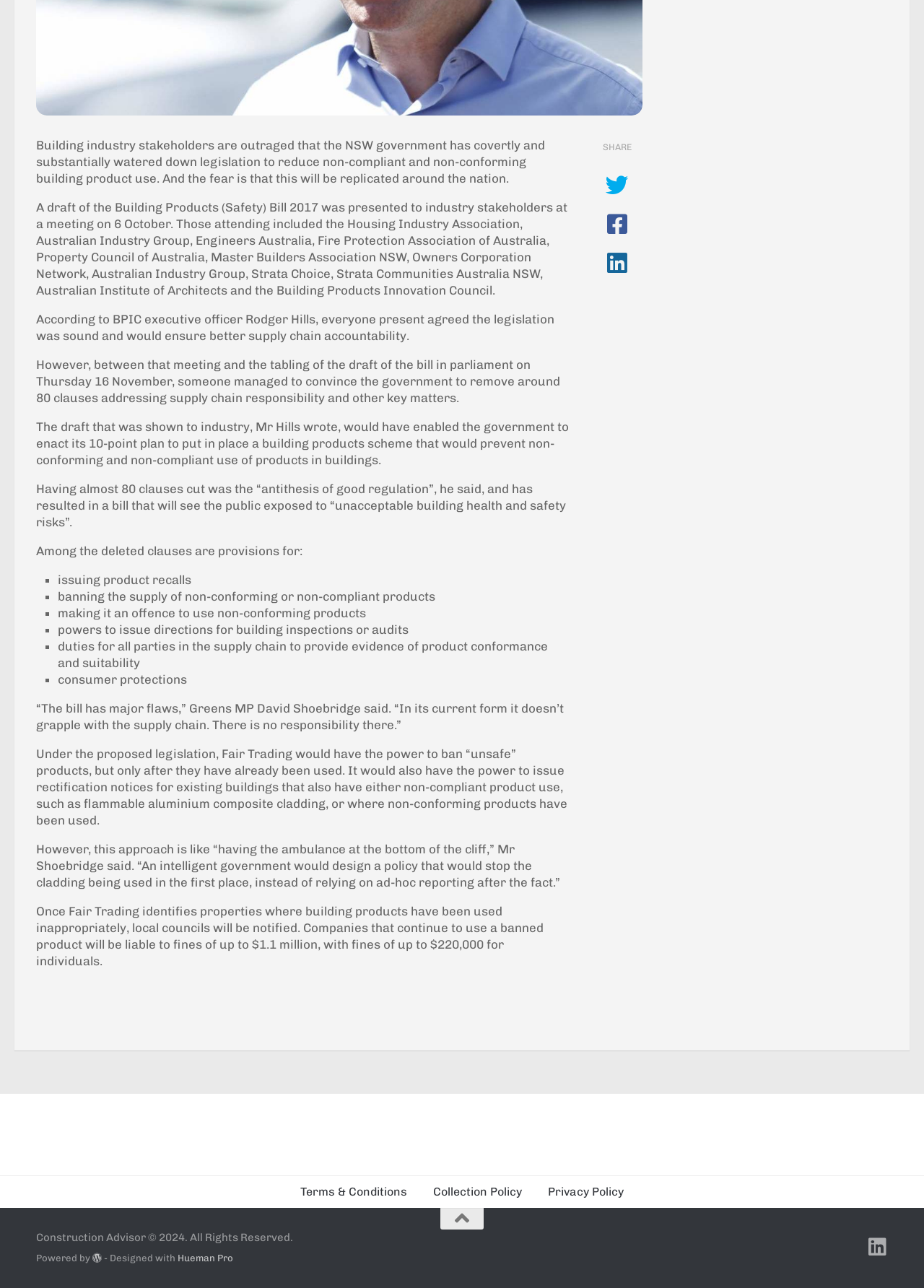Bounding box coordinates are specified in the format (top-left x, top-left y, bottom-right x, bottom-right y). All values are floating point numbers bounded between 0 and 1. Please provide the bounding box coordinate of the region this sentence describes: Terms & Conditions

[0.311, 0.913, 0.455, 0.938]